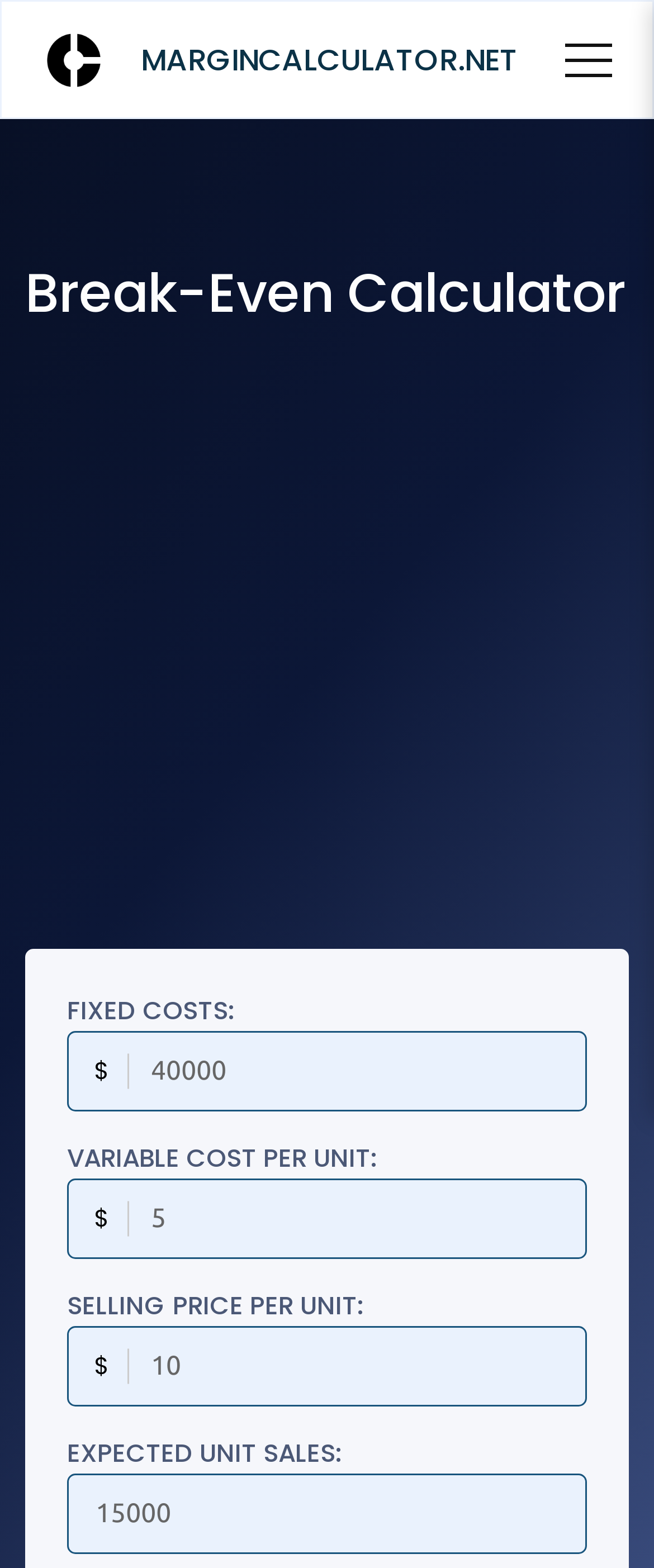Identify the bounding box for the given UI element using the description provided. Coordinates should be in the format (top-left x, top-left y, bottom-right x, bottom-right y) and must be between 0 and 1. Here is the description: MARGINCALCULATOR.NET

[0.215, 0.024, 0.792, 0.052]